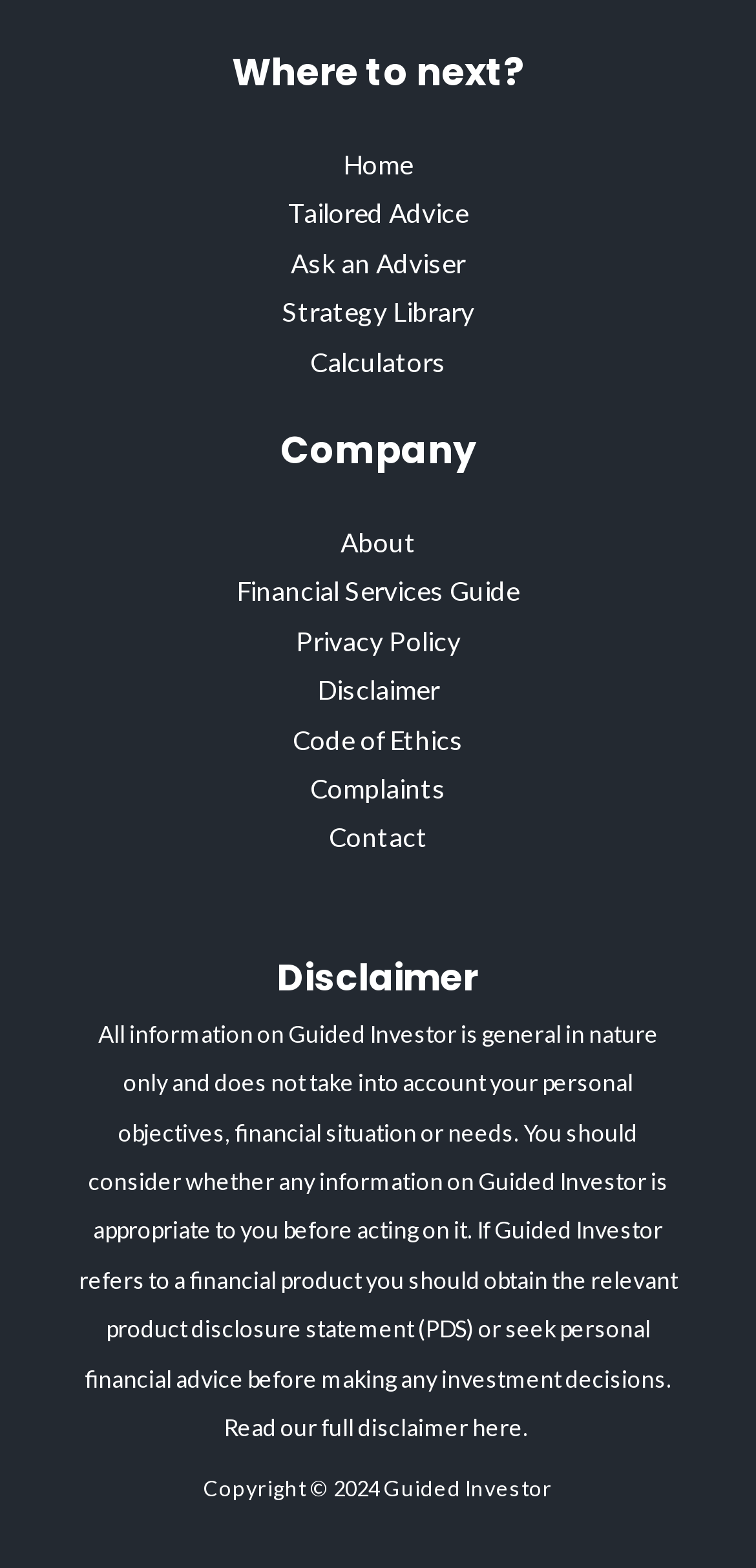Identify the bounding box coordinates for the region to click in order to carry out this instruction: "Click here". Provide the coordinates using four float numbers between 0 and 1, formatted as [left, top, right, bottom].

[0.624, 0.901, 0.691, 0.92]